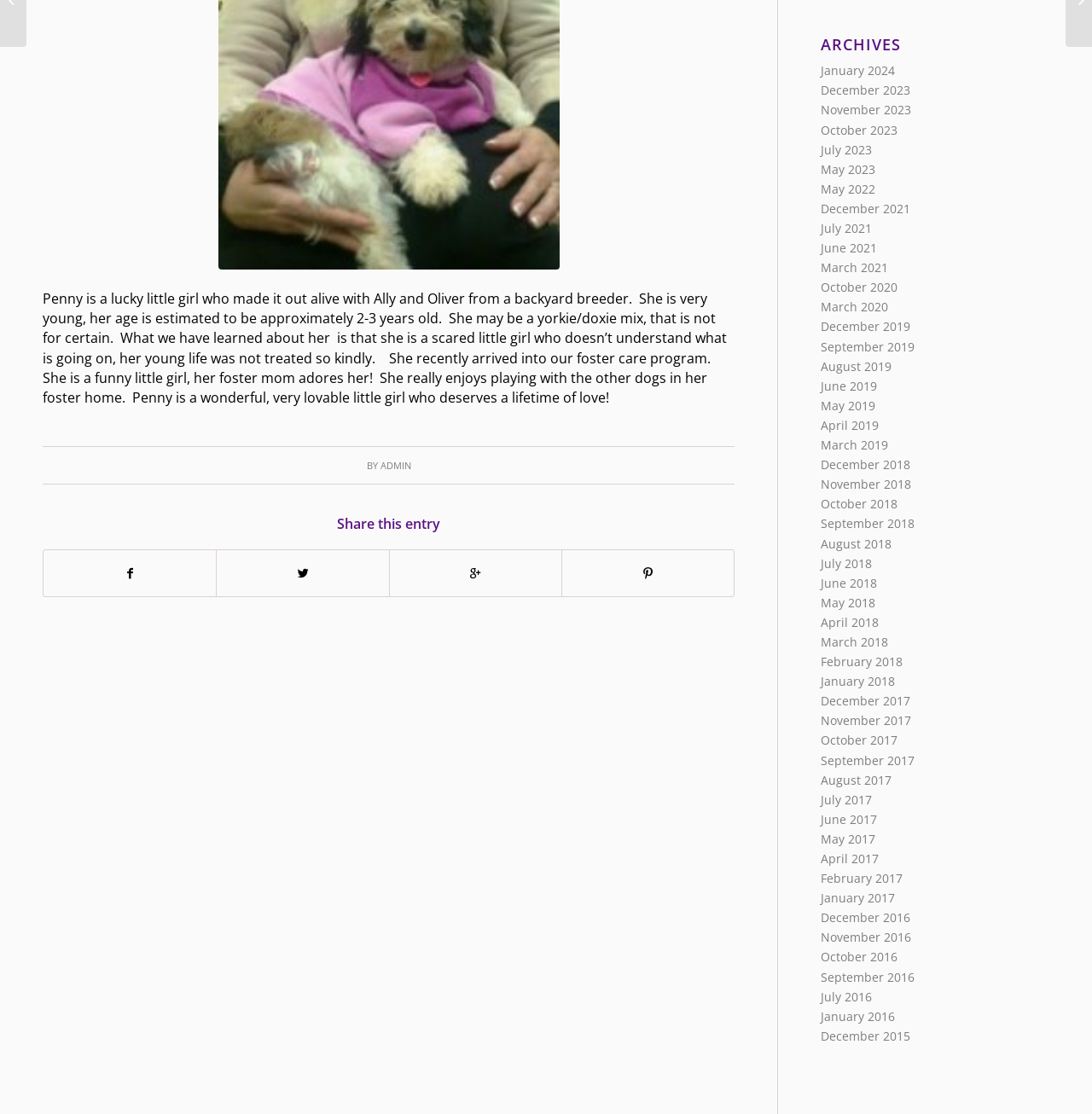Bounding box coordinates are specified in the format (top-left x, top-left y, bottom-right x, bottom-right y). All values are floating point numbers bounded between 0 and 1. Please provide the bounding box coordinate of the region this sentence describes: Make Money From Blogging

None